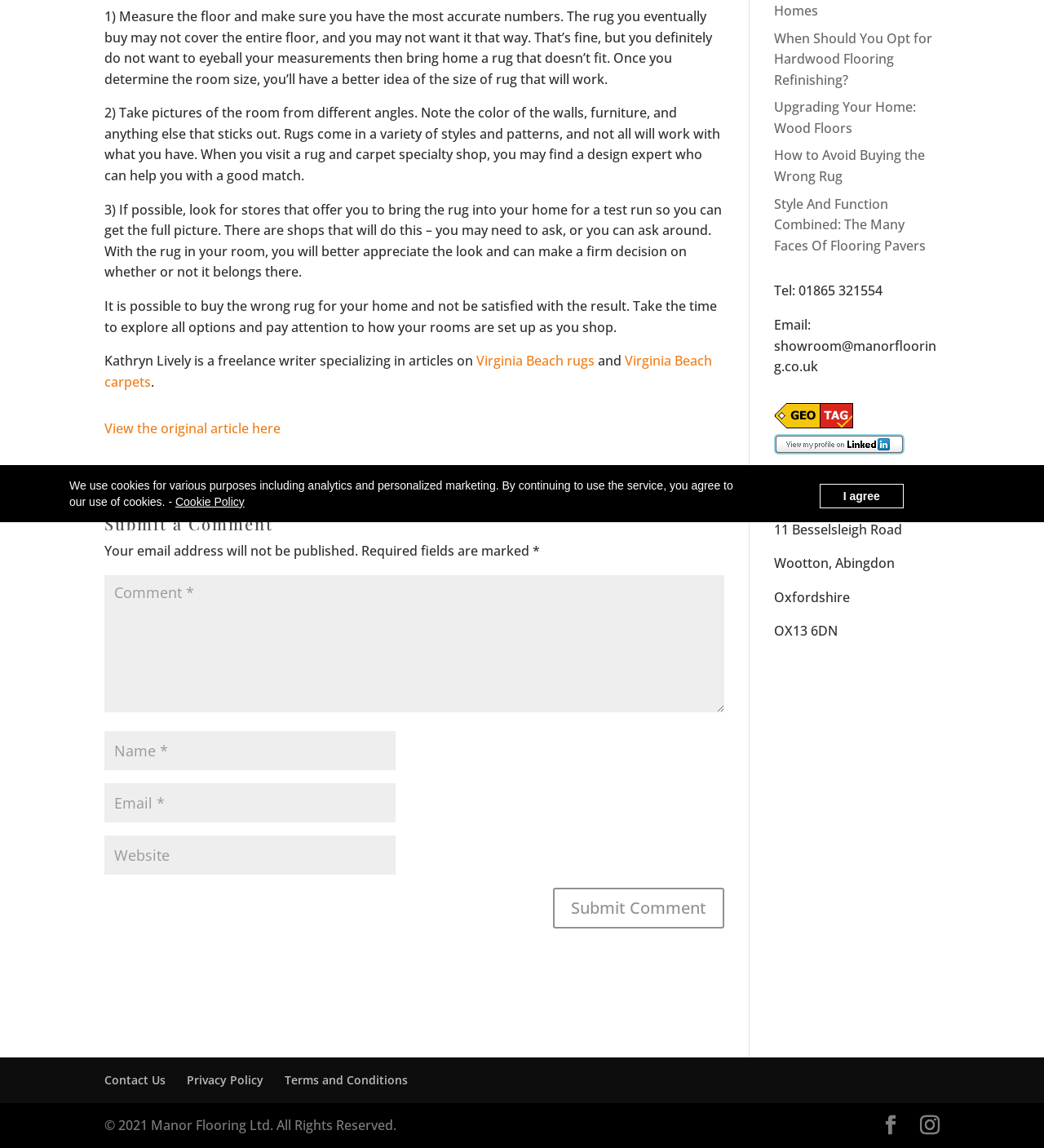Identify the bounding box coordinates for the UI element that matches this description: "input value="Comment *" name="comment"".

[0.1, 0.501, 0.694, 0.62]